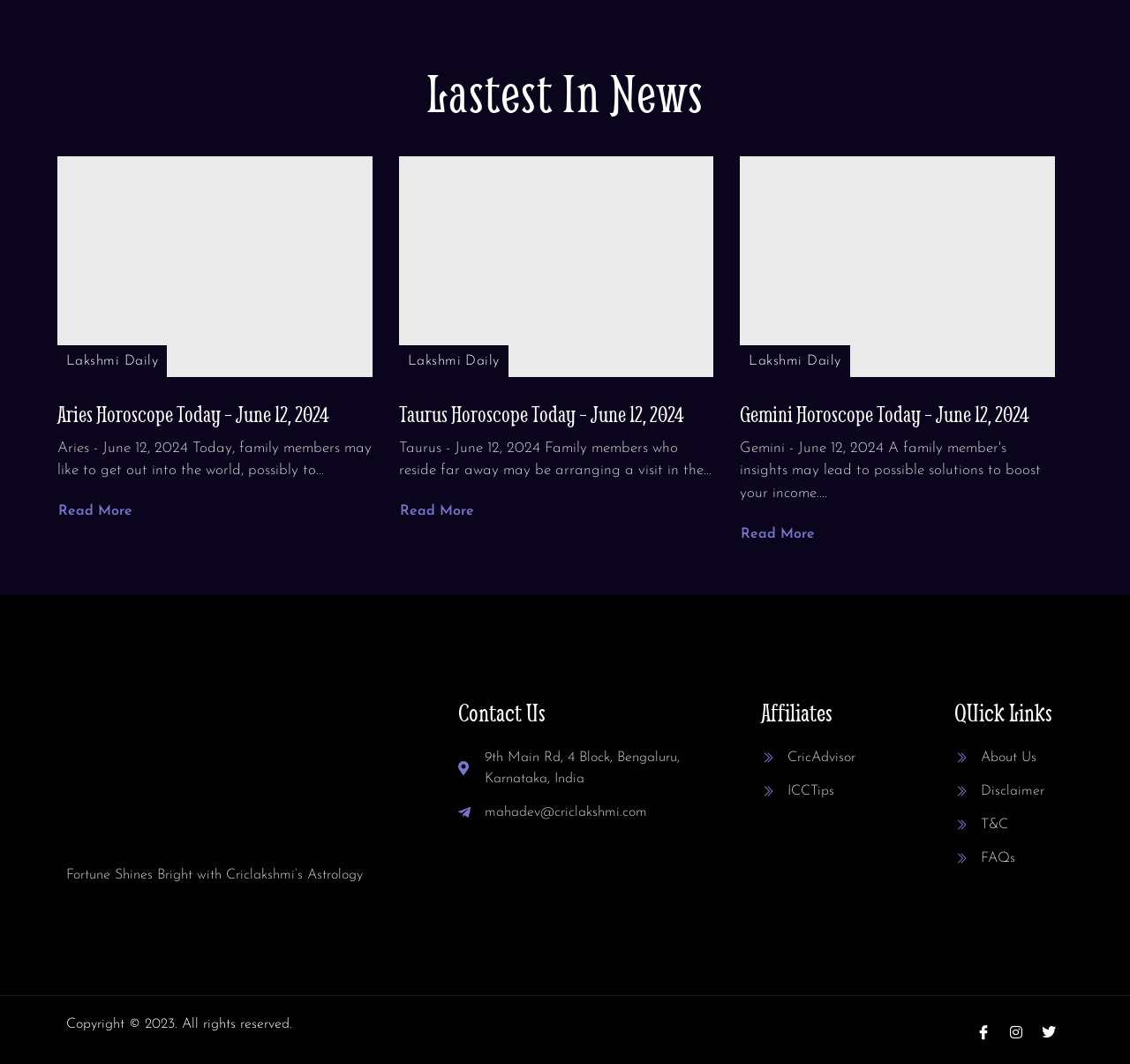What is the name of the company or organization behind this webpage?
Give a one-word or short phrase answer based on the image.

Criclakshmi